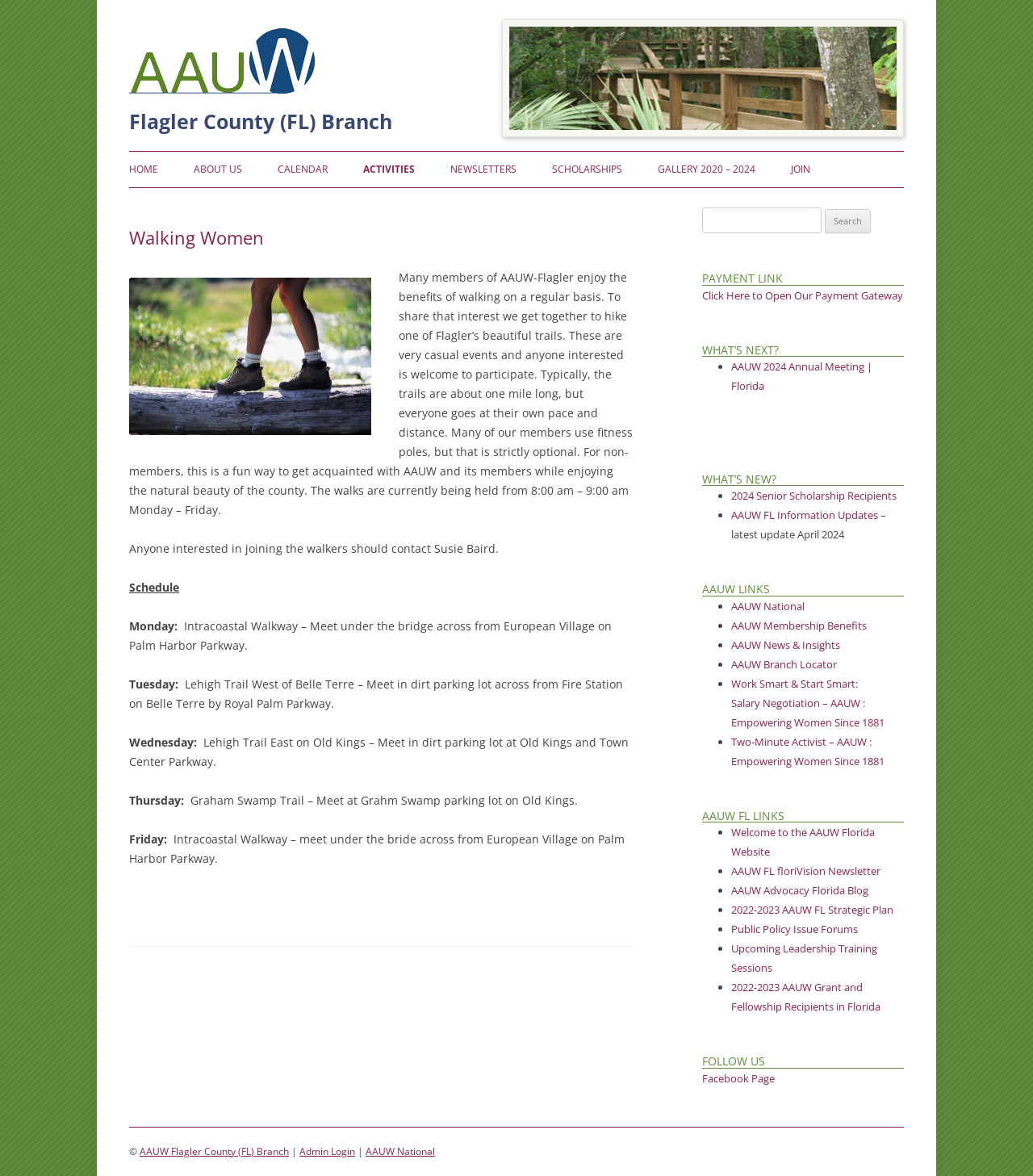Please provide a short answer using a single word or phrase for the question:
What is the contact person for the Walking Women group?

Susie Baird